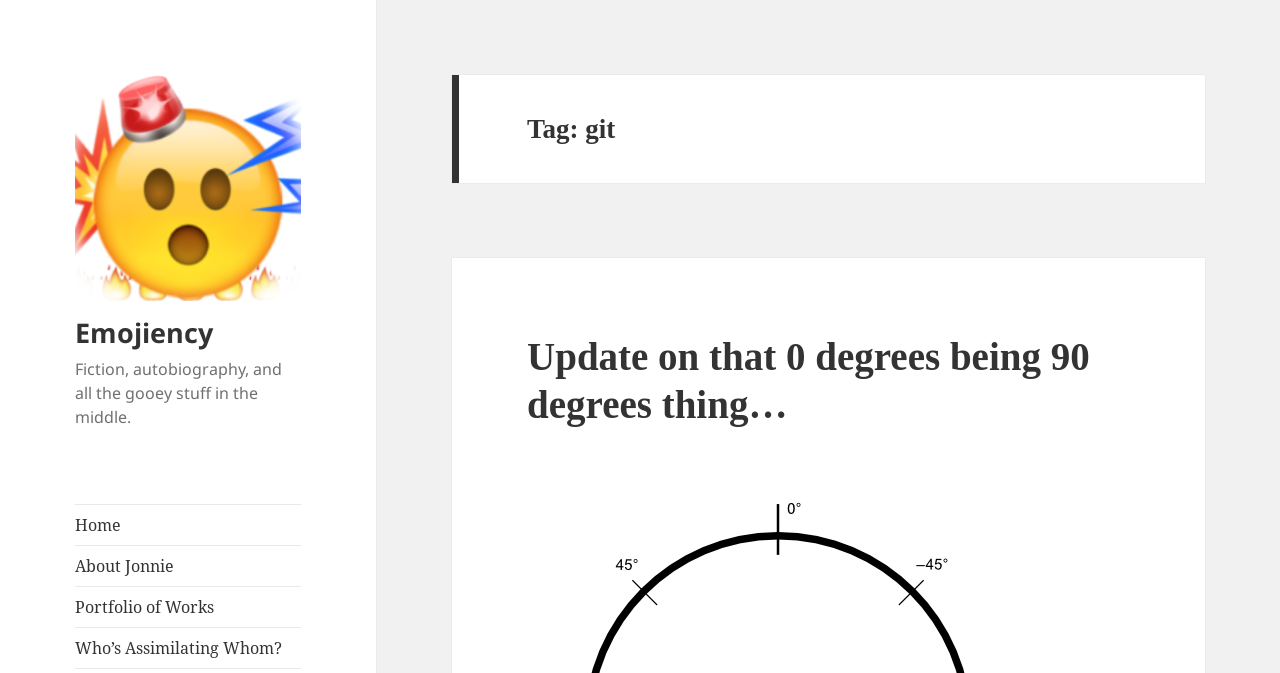Find the bounding box coordinates for the HTML element specified by: "Search".

None